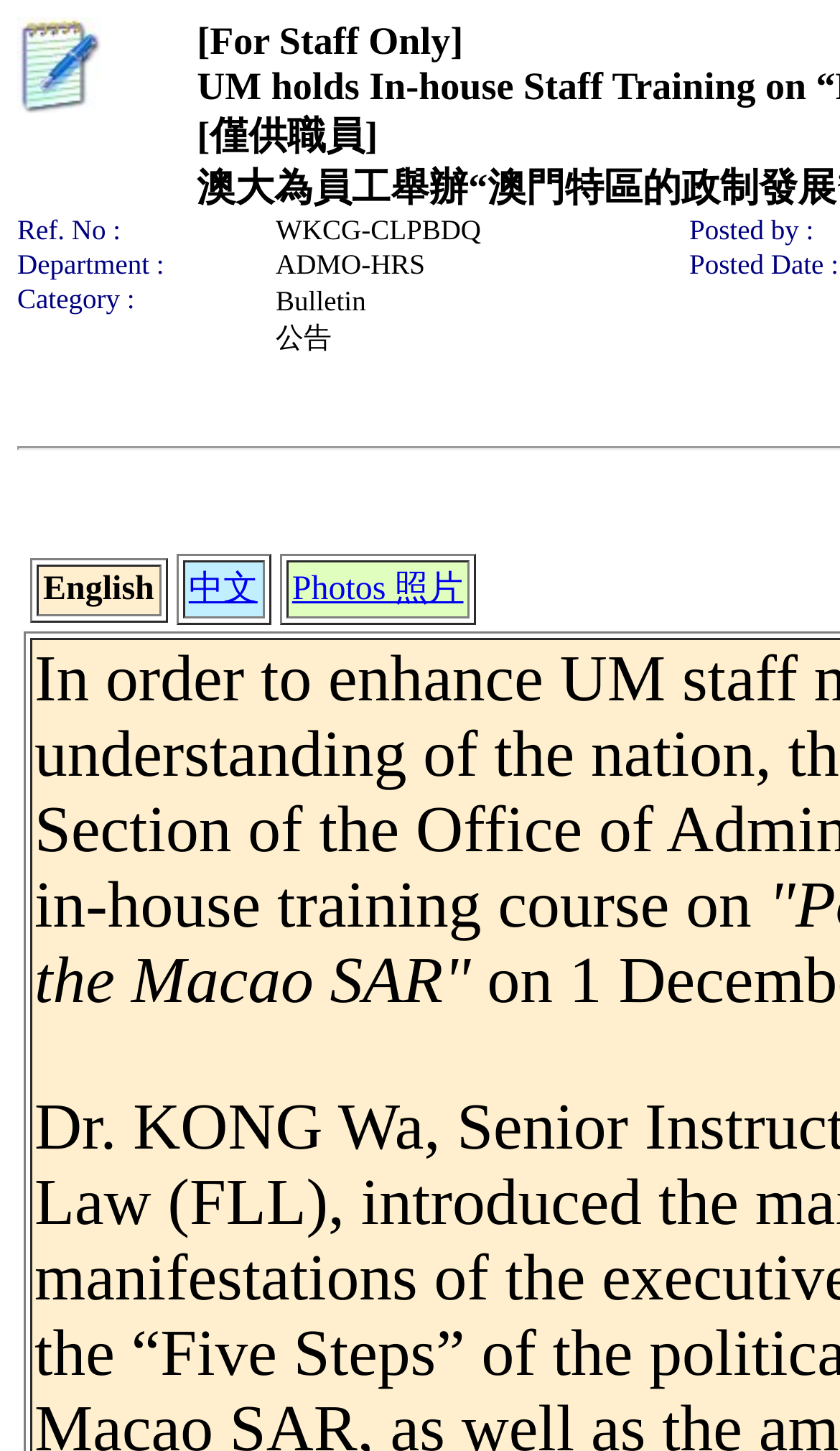Look at the image and give a detailed response to the following question: Are there any photos available for the event?

There is a link labeled 'Photos 照片' which suggests that photos are available for the event. The link is located in the table cell with the label 'Photos 照片'.